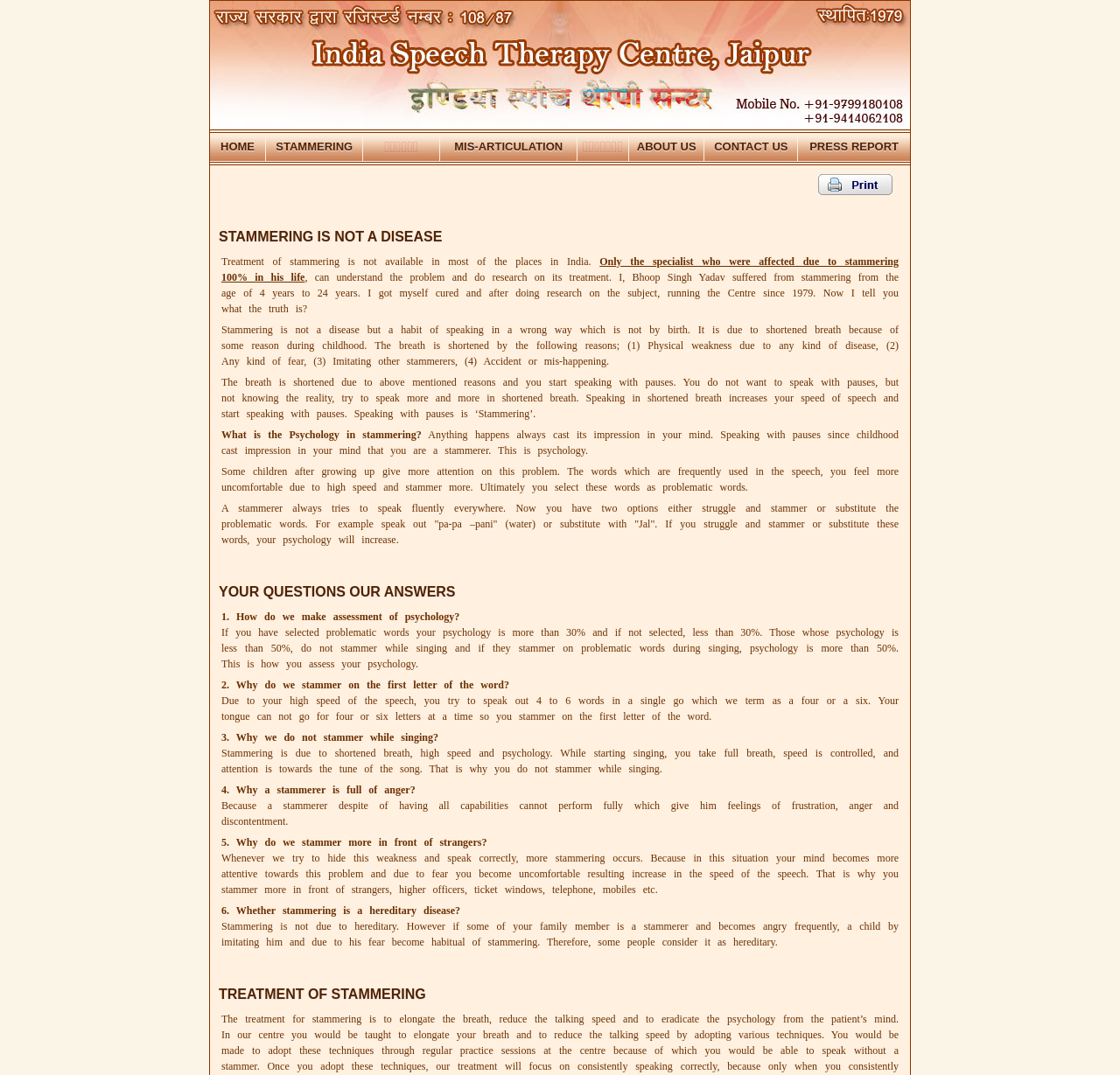Extract the bounding box coordinates of the UI element described by: "Contact Us". The coordinates should include four float numbers ranging from 0 to 1, e.g., [left, top, right, bottom].

[0.638, 0.13, 0.703, 0.142]